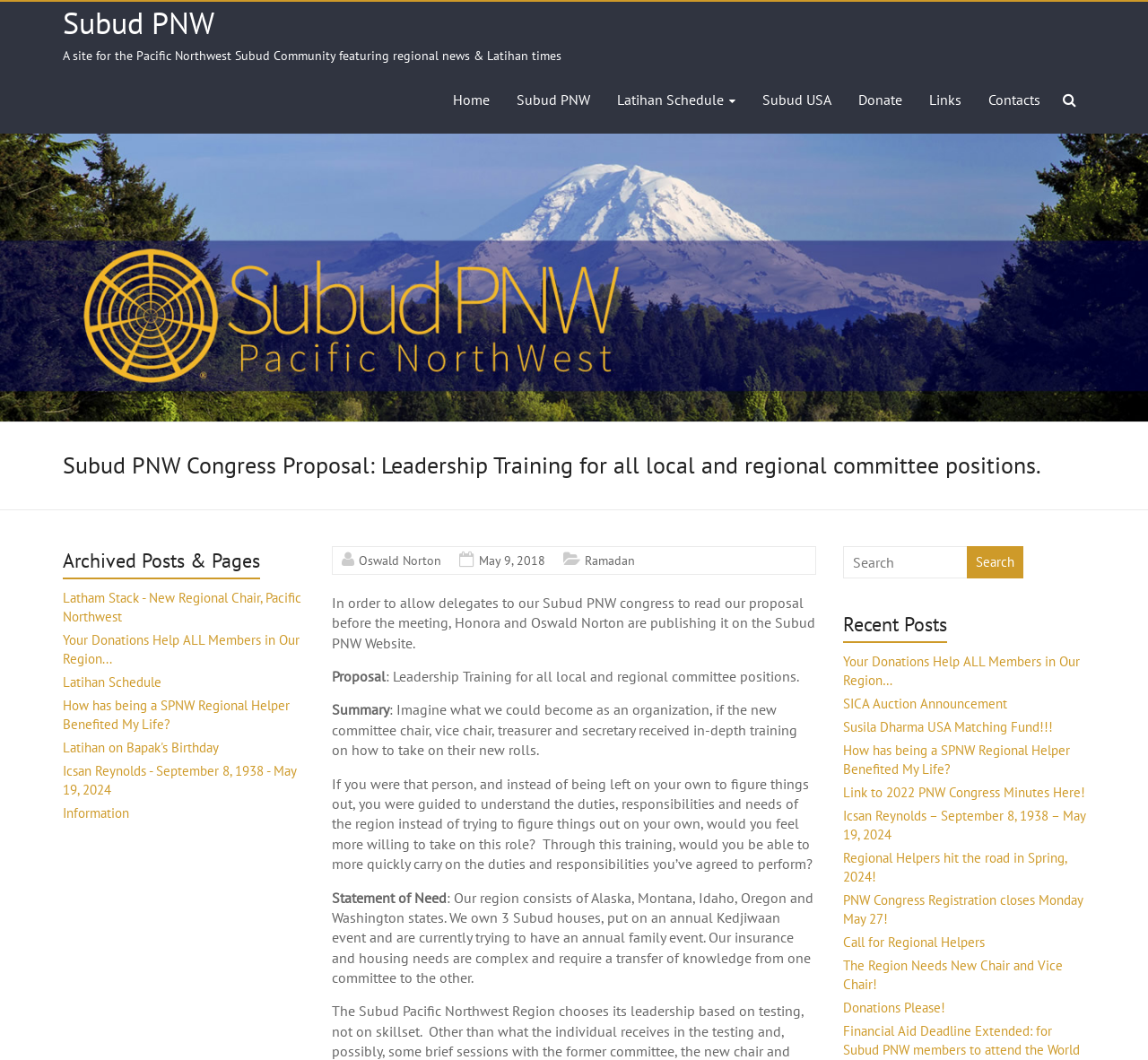Determine the bounding box coordinates (top-left x, top-left y, bottom-right x, bottom-right y) of the UI element described in the following text: Donate

[0.748, 0.062, 0.786, 0.126]